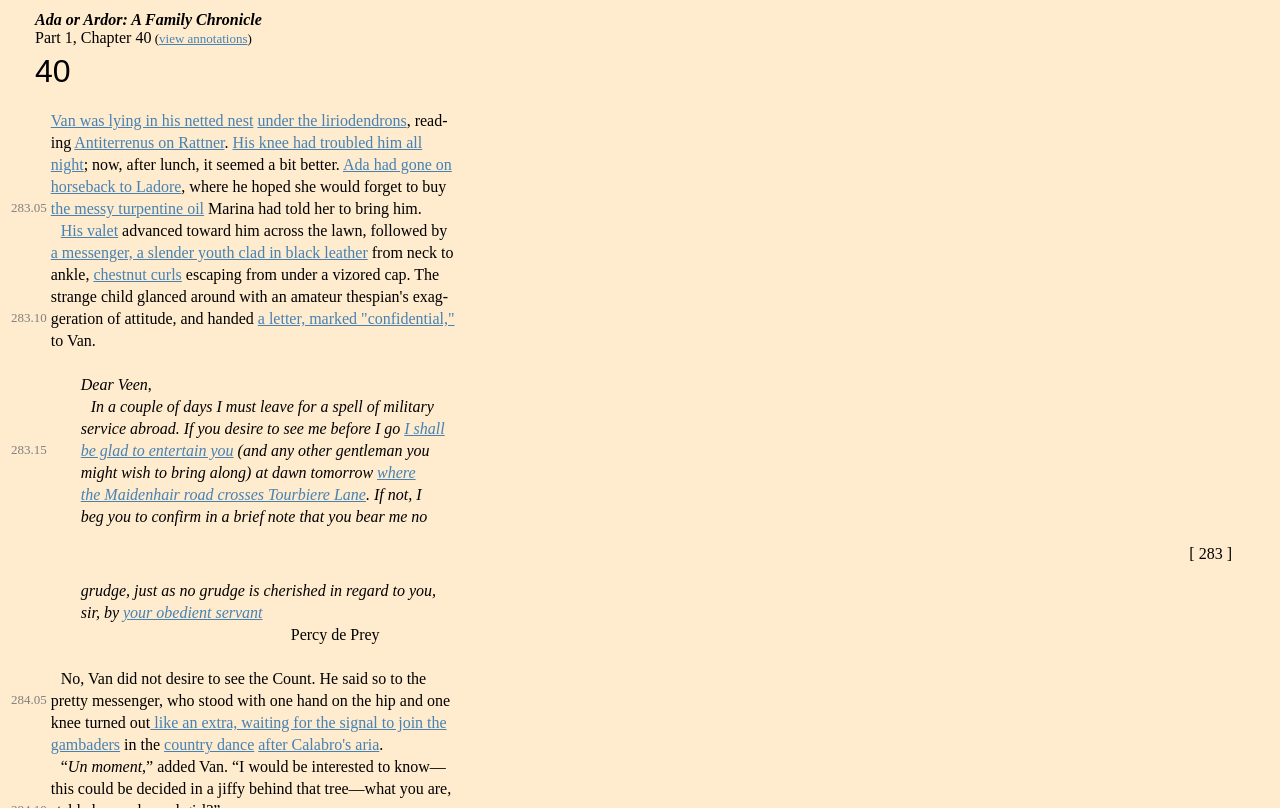Generate a comprehensive description of the contents of the webpage.

This webpage appears to be a chapter from a novel, specifically "Part One, Chapter 40" of "Ada or Ardor: A Family Chronicle". The page is divided into several sections, each containing a table with multiple rows. 

At the top of the page, there is a table with two rows, the first row containing a cell with the chapter title and a link to "view annotations". The second row has a cell with the chapter number, "40". 

Below this table, there is a larger table that takes up most of the page. This table has multiple rows, each containing a cell with a paragraph of text from the novel. The text is divided into links, which are likely references or annotations to the text. The paragraphs are arranged in a vertical column, with each paragraph below the previous one. 

The text describes a scene where Van is lying in his netted nest under the liriodendrons, reading a book. His knee had been troubling him, but it seems to be better now. Ada had gone on horseback to Ladore, and Van hopes she will forget to buy something for him. The scene then shifts to Van's valet approaching him across the lawn, followed by a messenger, a slender youth clad in black leather. The messenger hands Van a letter marked "confidential". 

The page also contains several images, which are scattered throughout the text. They appear to be decorative or illustrative, but their exact purpose is unclear.